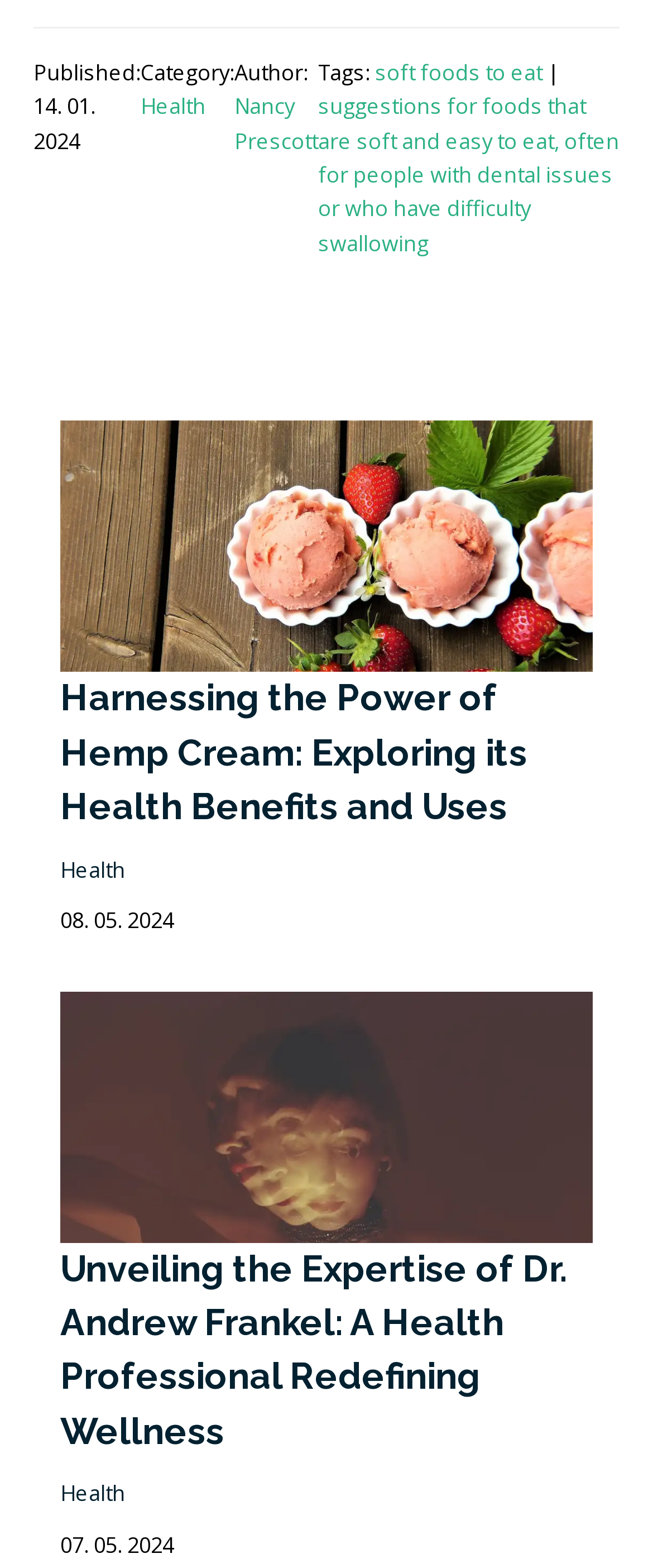Pinpoint the bounding box coordinates of the area that should be clicked to complete the following instruction: "Explore the article 'What Is Hemp Cream Used For'". The coordinates must be given as four float numbers between 0 and 1, i.e., [left, top, right, bottom].

[0.092, 0.35, 0.908, 0.374]